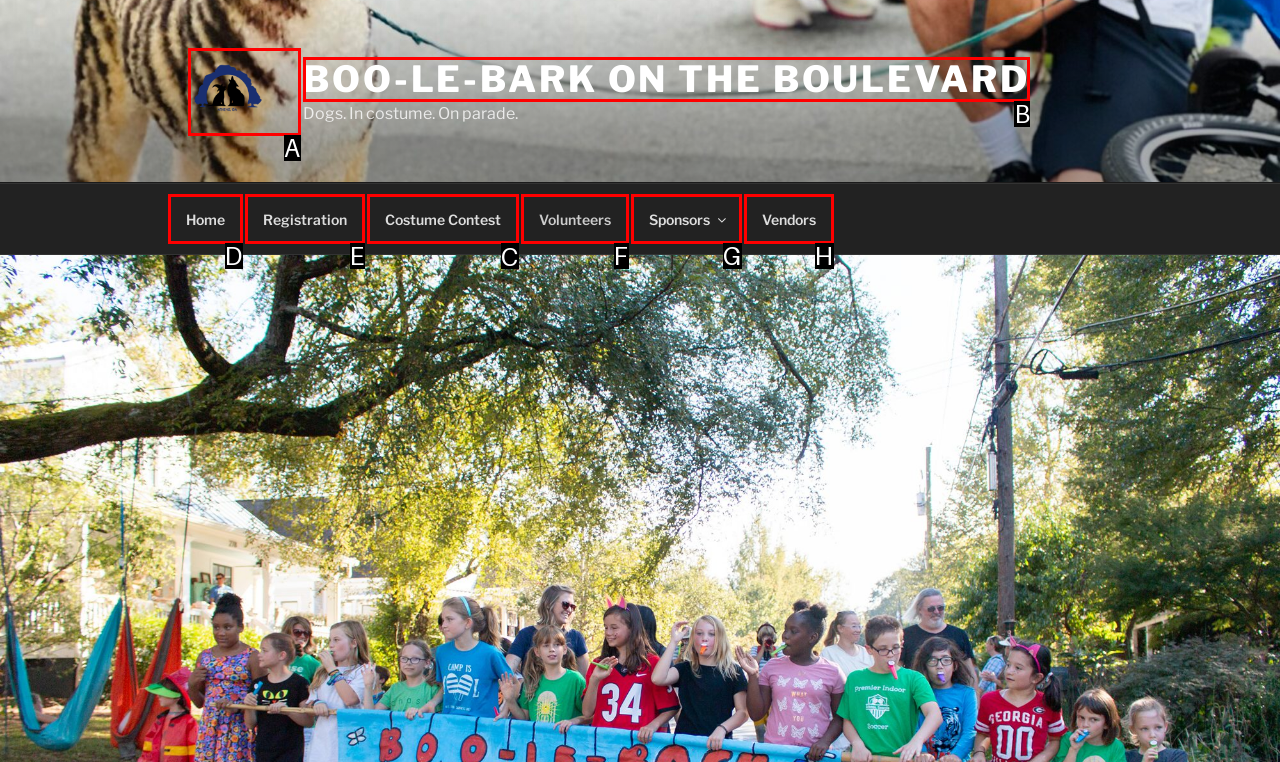To complete the instruction: Learn about the costume contest, which HTML element should be clicked?
Respond with the option's letter from the provided choices.

C